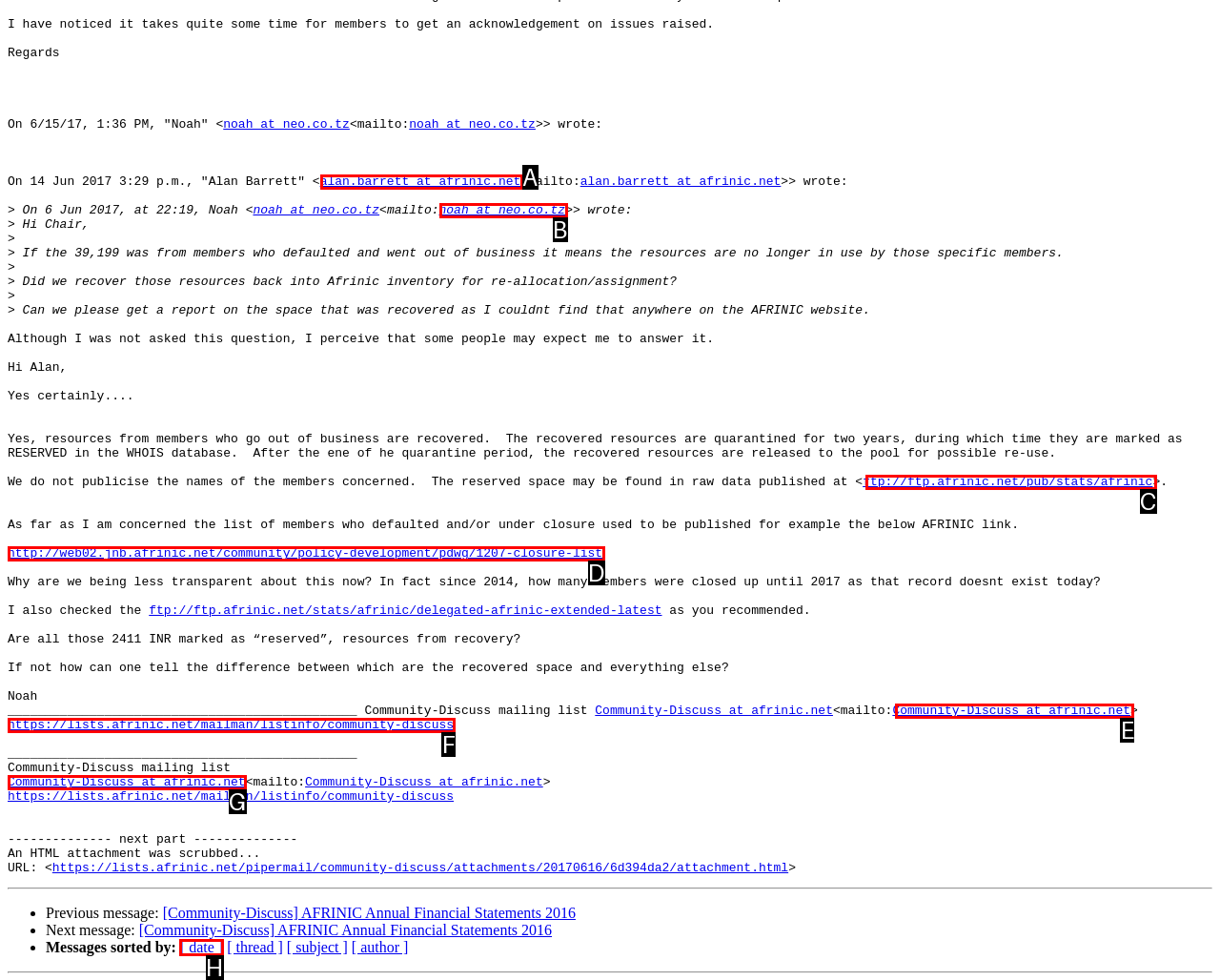Based on the description: Community-Discuss at afrinic.net
Select the letter of the corresponding UI element from the choices provided.

E